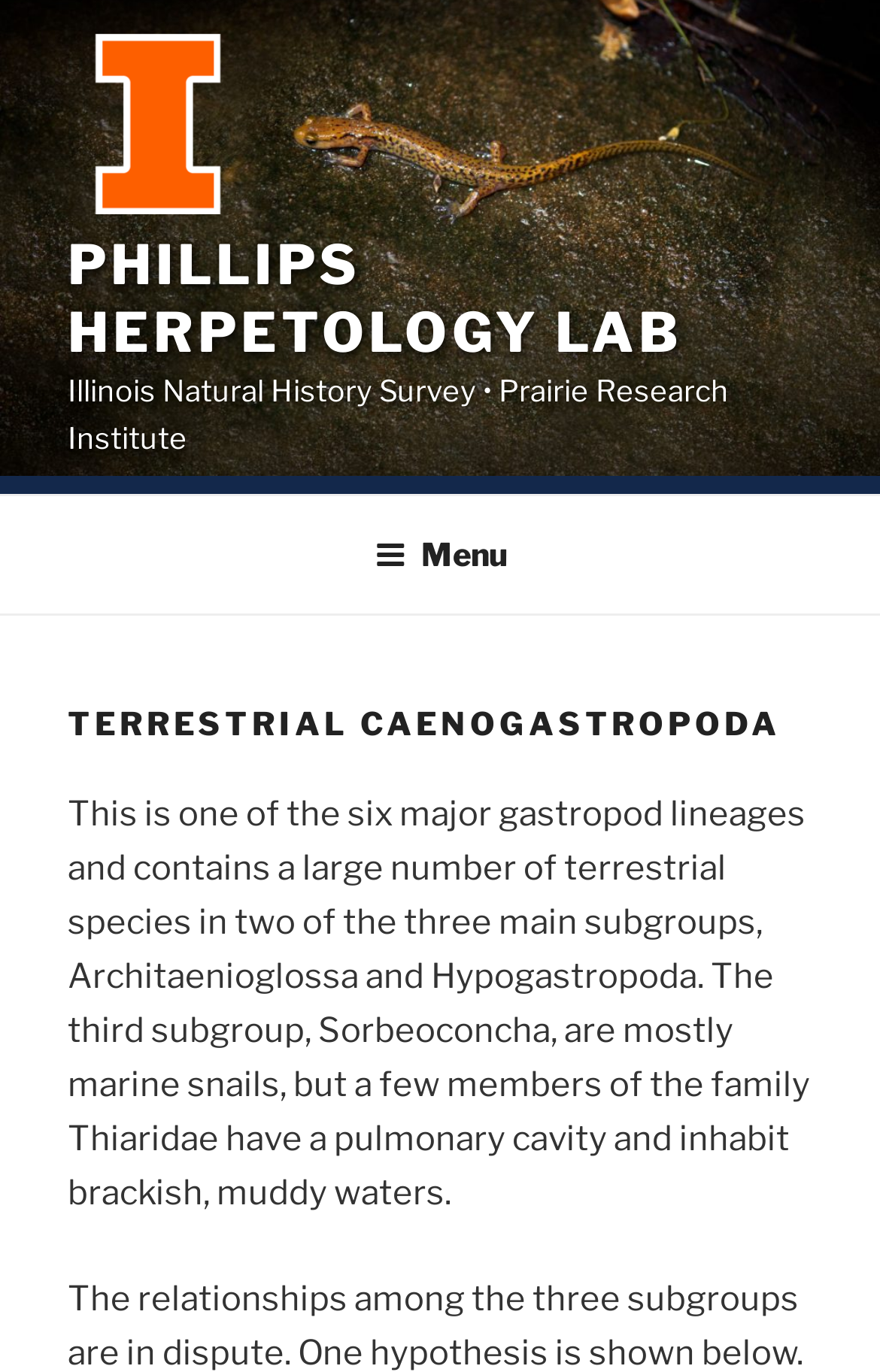How many main subgroups of Terrestrial Caenogastropoda are there?
Kindly offer a detailed explanation using the data available in the image.

The webpage mentions that Terrestrial Caenogastropoda contains a large number of terrestrial species in two of the three main subgroups, Architaenioglossa and Hypogastropoda, and the third subgroup is Sorbeoconcha, which are mostly marine snails.